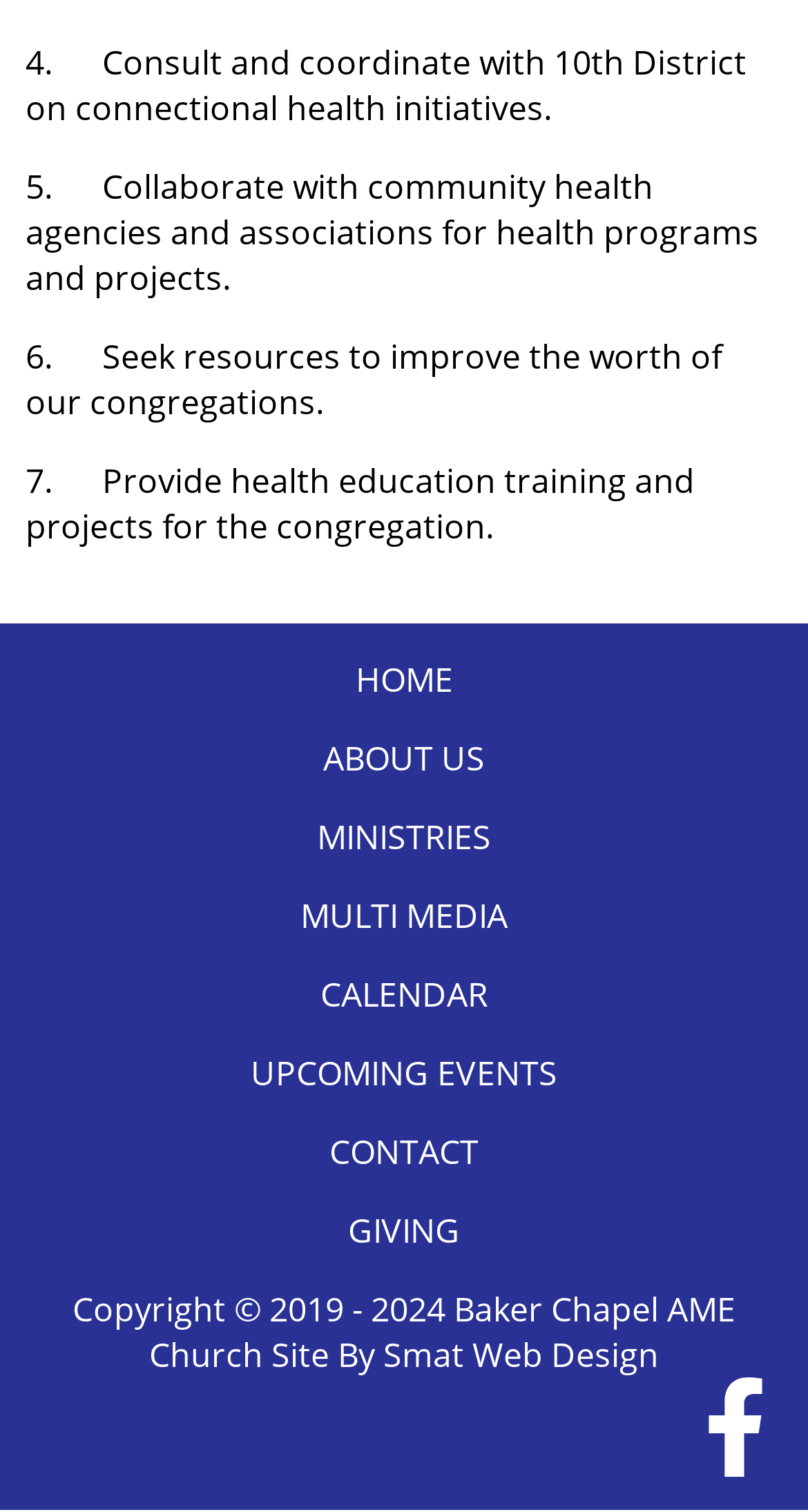Please find the bounding box coordinates for the clickable element needed to perform this instruction: "learn about the church".

[0.4, 0.486, 0.6, 0.516]